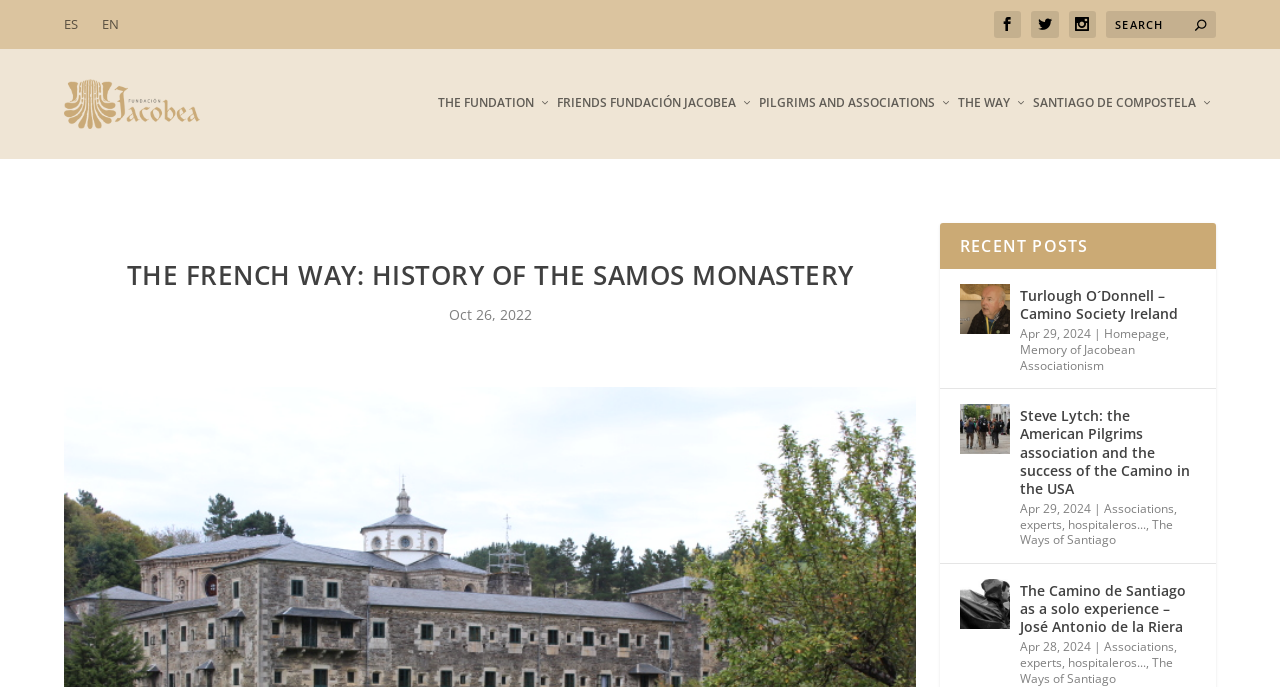Identify the bounding box coordinates for the UI element described as: "The Fundation".

[0.342, 0.138, 0.43, 0.231]